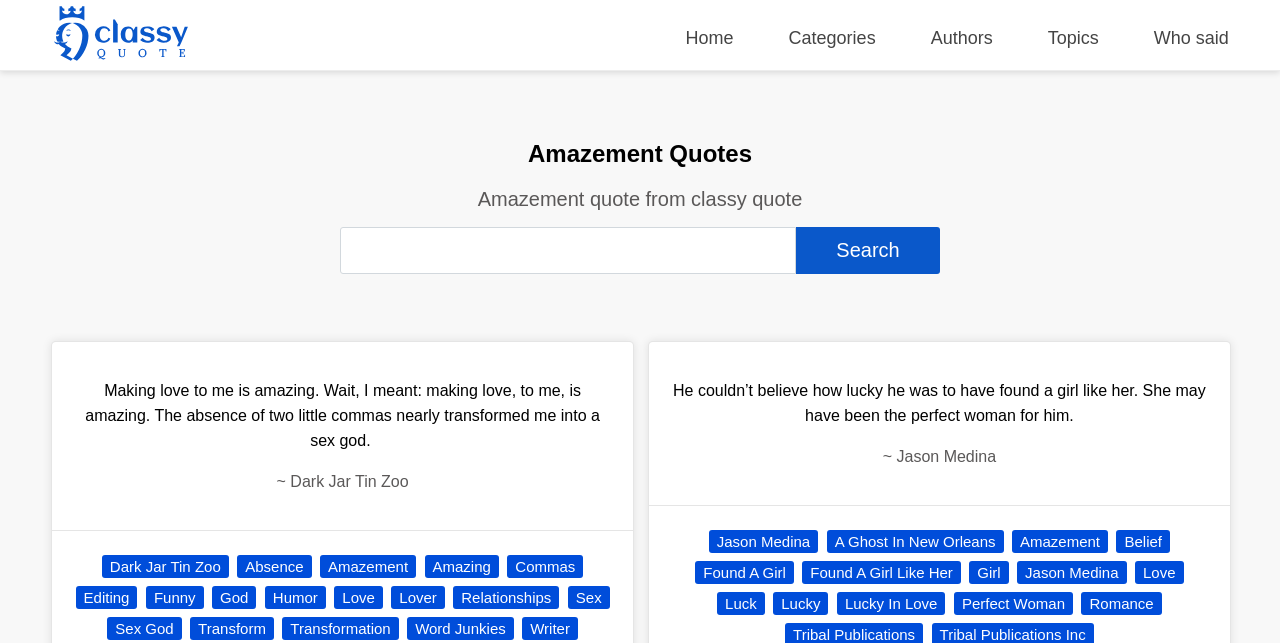Find the bounding box coordinates of the element I should click to carry out the following instruction: "Search for a quote".

[0.266, 0.354, 0.622, 0.426]